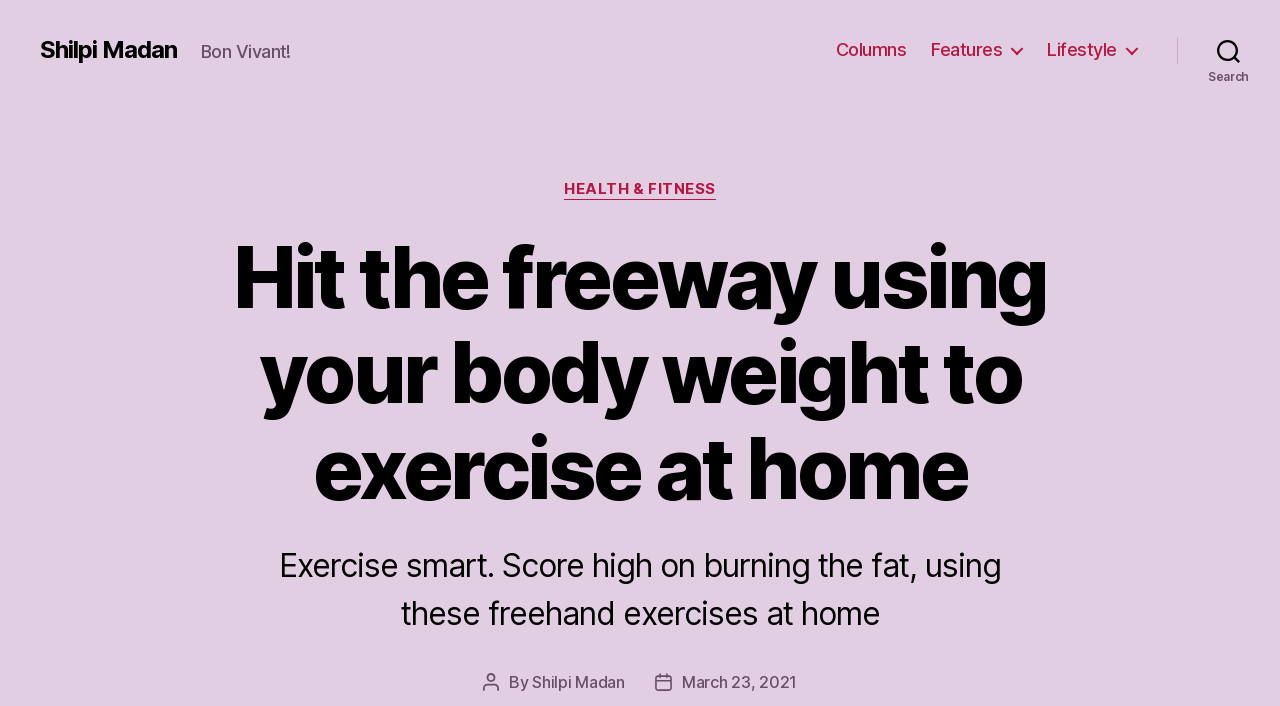Explain the features and main sections of the webpage comprehensively.

The webpage is an article about exercising at home using body weight, with a focus on burning fat. At the top left, there is a link to the author's name, "Shilpi Madan", and next to it, a static text "Bon Vivant!". 

On the top right, there is a horizontal navigation menu with three links: "Columns", "Features", and "Lifestyle". To the right of the navigation menu, there is a search button. 

When the search button is expanded, it reveals a dropdown menu with a static text "Categories" and a link to "HEALTH & FITNESS". 

Below the navigation menu and search button, there is a main heading that reads "Hit the freeway using your body weight to exercise at home". 

Under the main heading, there is a static text that summarizes the article, stating "Exercise smart. Score high on burning the fat, using these freehand exercises at home". 

At the bottom of the page, there is a section with the author's name, "Shilpi Madan", and the publication date, "March 23, 2021".